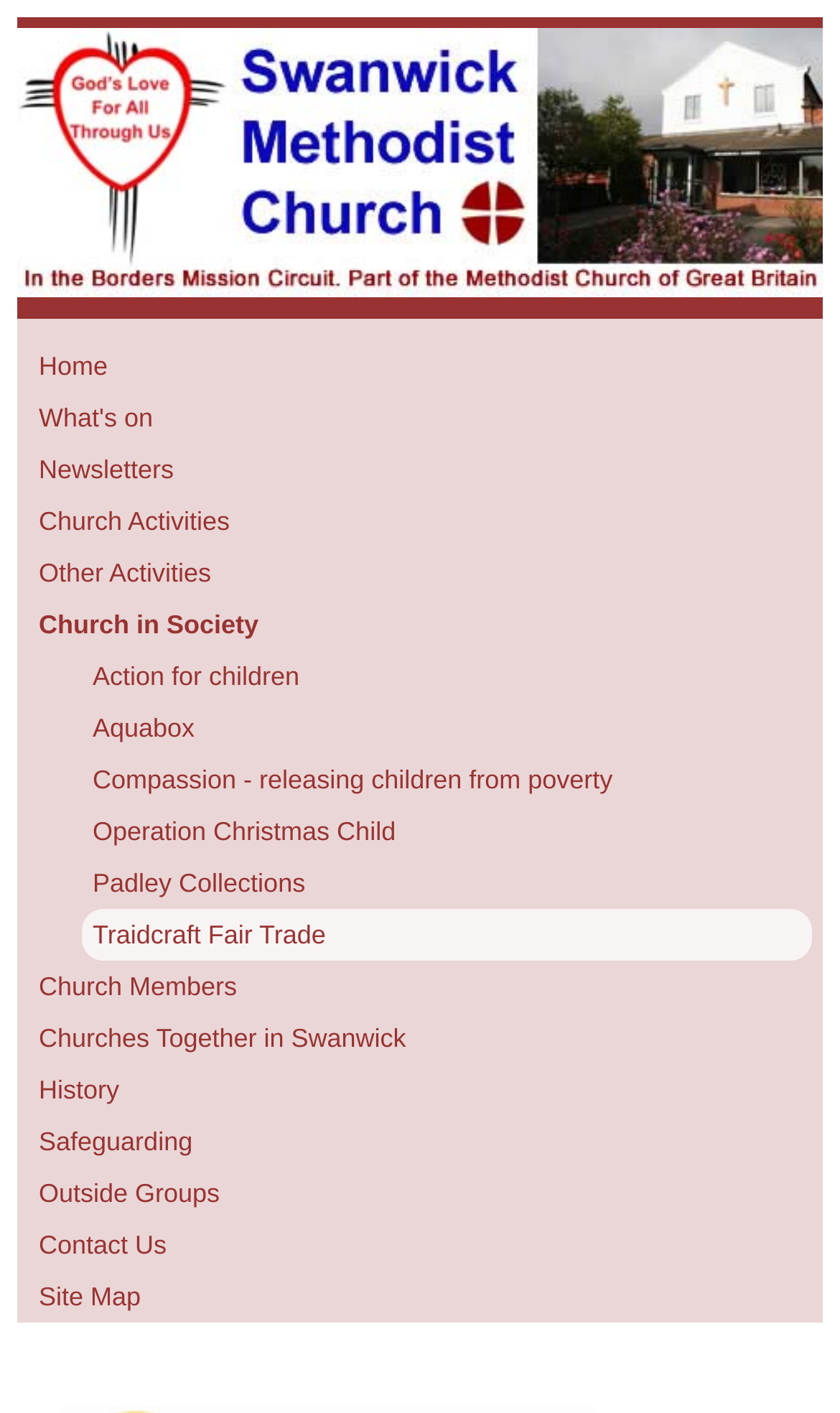Provide a single word or phrase answer to the question: 
What is the last link in the main navigation menu?

Site Map